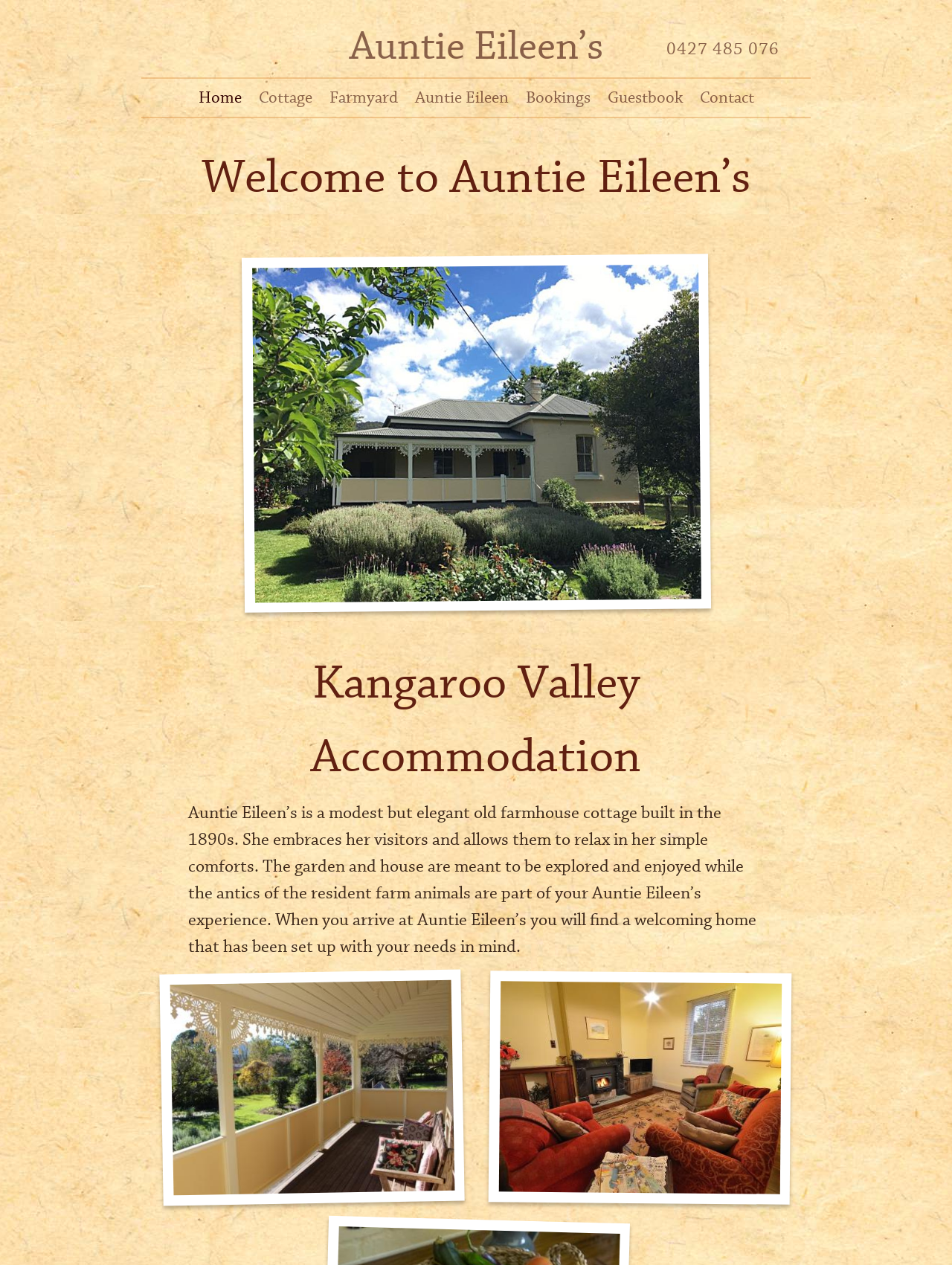Illustrate the webpage thoroughly, mentioning all important details.

The webpage is about Auntie Eileen's, a farmhouse cottage accommodation in Kangaroo Valley. At the top, there is a header section with a heading that reads "Welcome to Auntie Eileen's". Below this, there is a navigation menu with seven links: "Home", "Cottage", "Farmyard", "Auntie Eileen", "Bookings", "Guestbook", and "Contact", arranged horizontally from left to right.

On the left side of the page, there is a large image of the front of Auntie Eileen's farmhouse cottage. Below this image, there is a heading that reads "Kangaroo Valley Accommodation". 

To the right of the image, there is a block of text that describes Auntie Eileen's, mentioning its history, the experience it offers, and the amenities provided. The text is divided into several paragraphs.

Below the text, there are two more images, one of the verandah and another of the lounge room, arranged side by side. The verandah image is on the left, and the lounge room image is on the right.